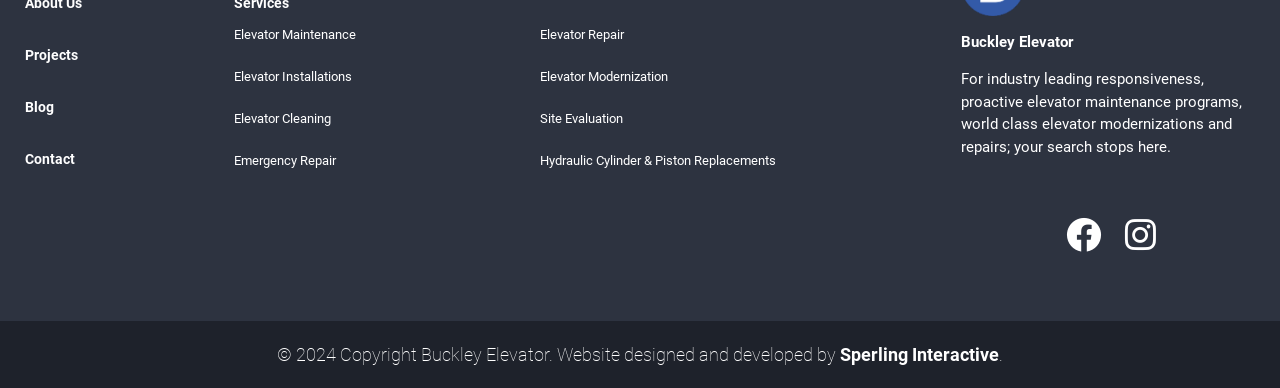Please identify the bounding box coordinates for the region that you need to click to follow this instruction: "Contact Buckley Elevator".

[0.016, 0.375, 0.062, 0.468]